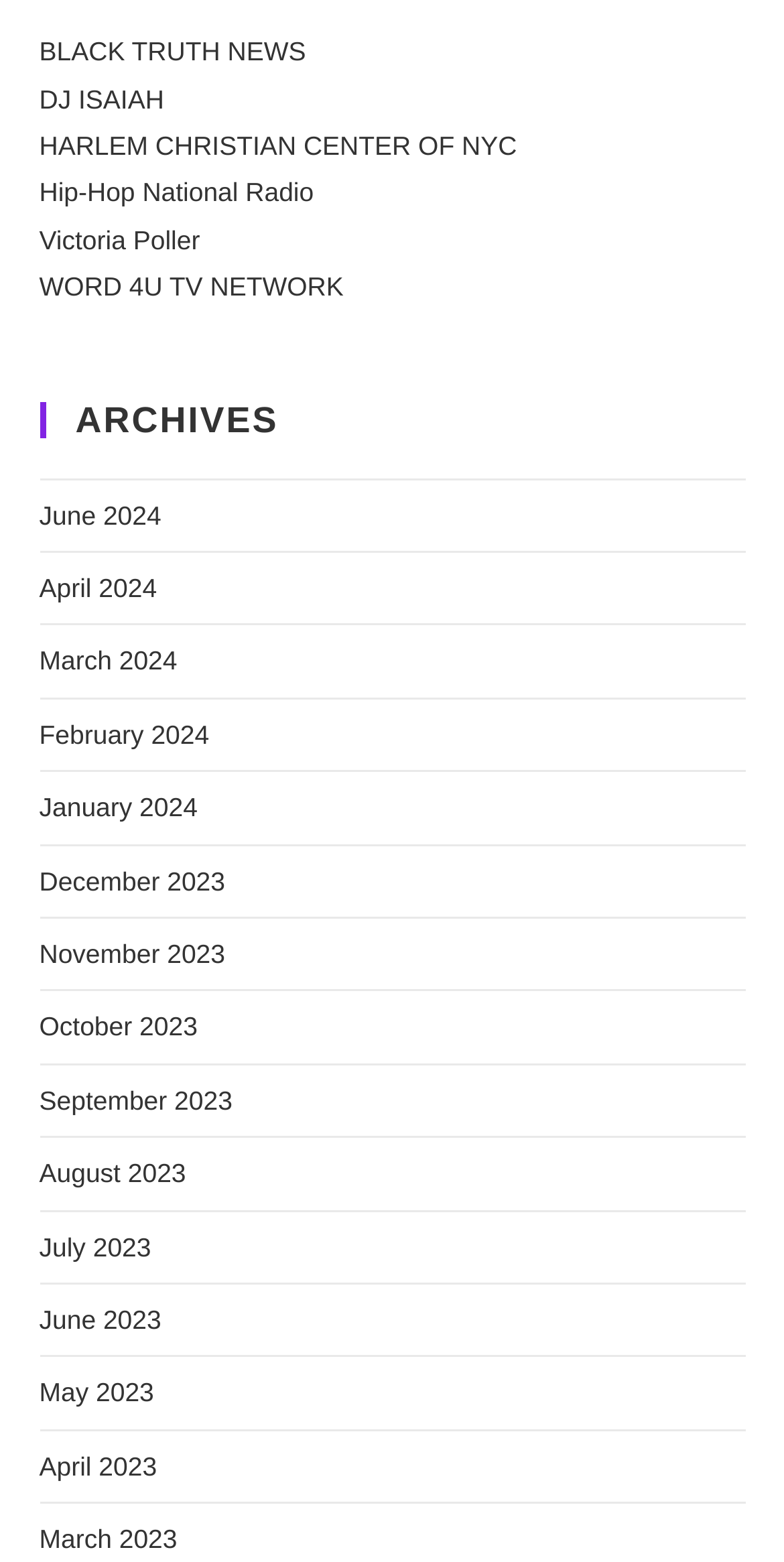Determine the bounding box coordinates of the section I need to click to execute the following instruction: "go to ARCHIVES". Provide the coordinates as four float numbers between 0 and 1, i.e., [left, top, right, bottom].

[0.05, 0.257, 0.95, 0.28]